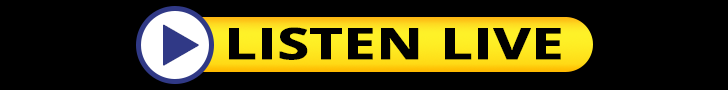Craft a thorough explanation of what is depicted in the image.

The image features a vibrant "Listen Live" button, symbolizing an audio streaming option. The button is highlighted in a bright yellow with bold black text that reads "LISTEN LIVE." It is designed with a circular play icon on the left, enhancing its visibility and encouraging users to engage with the audio content. This call-to-action element is prominently placed, likely associated with the website "97.7 The Bolt," which focuses on delivering news and entertainment to its audience. The overall design emphasizes accessibility and audience engagement, making it easy for visitors to connect with live broadcasts.